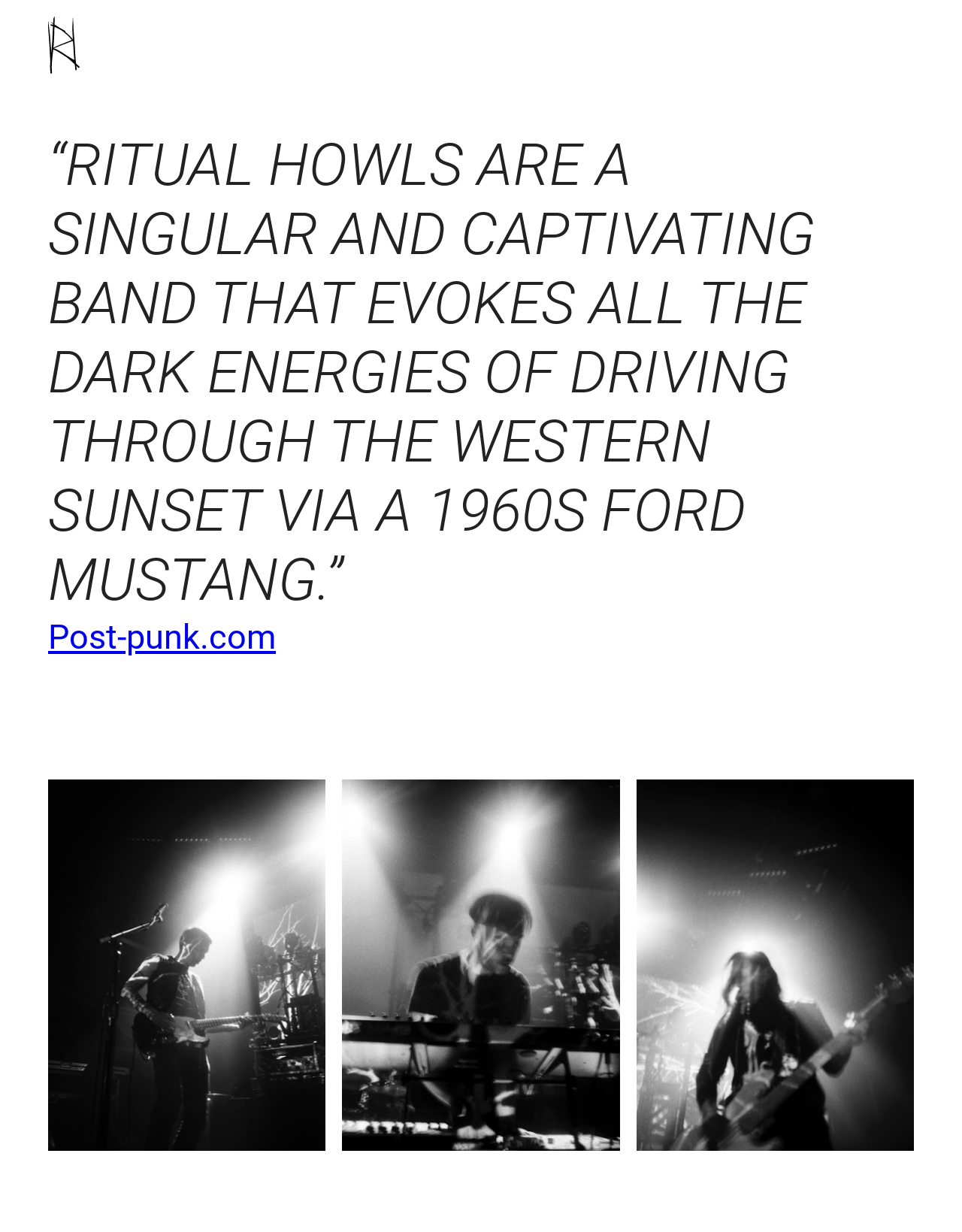Create a detailed summary of the webpage's content and design.

The webpage is about Ritual Howls, a band. At the top left, there is a link with the text "Ritual Howls" accompanied by a small image. Below this link, there is a heading that quotes a description of the band, stating that they evoke dark energies and are a captivating band. This quote takes up most of the width of the page.

Underneath the quote, there is a link to "Post-punk.com" on the left side. On the right side of the link, there are three images arranged horizontally, taking up the rest of the width of the page. These images are likely related to the band or their music.